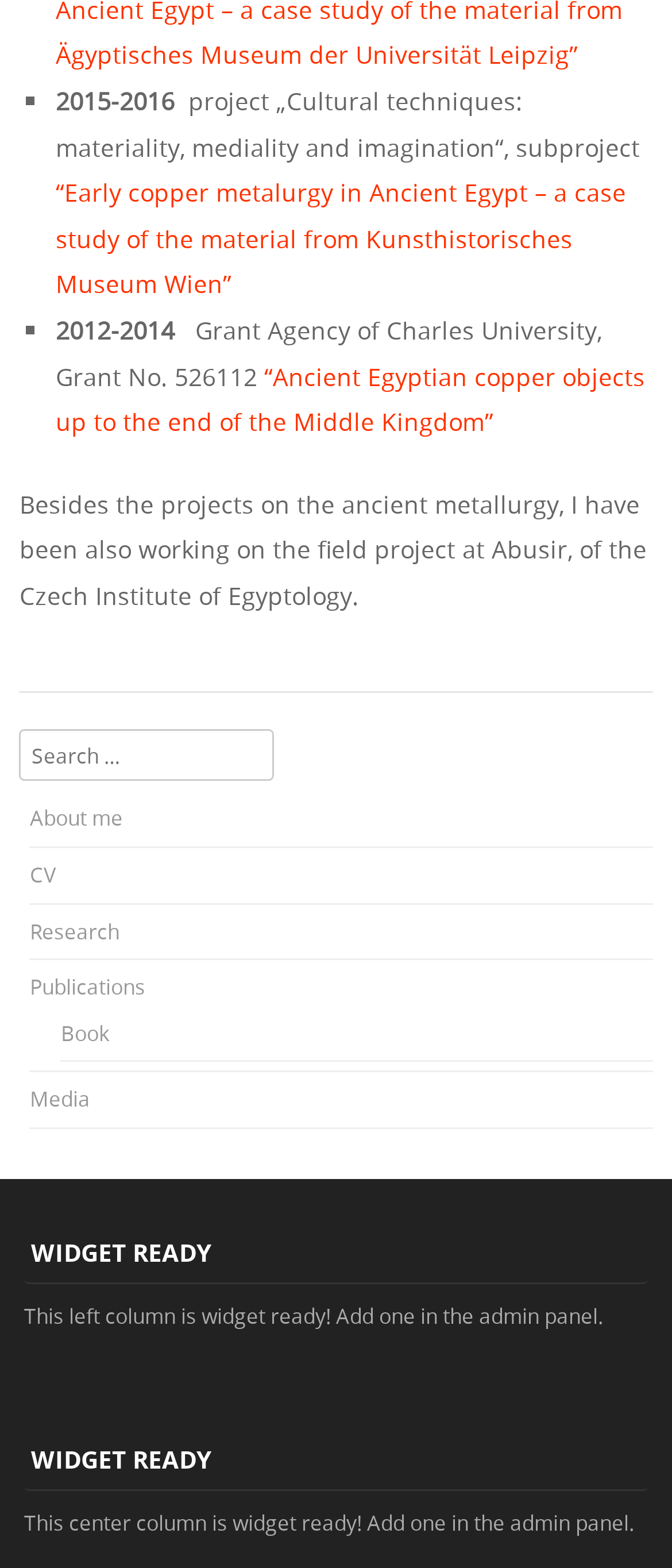Using the description "parent_node: Search name="s" placeholder="Search …"", locate and provide the bounding box of the UI element.

[0.029, 0.466, 0.408, 0.499]